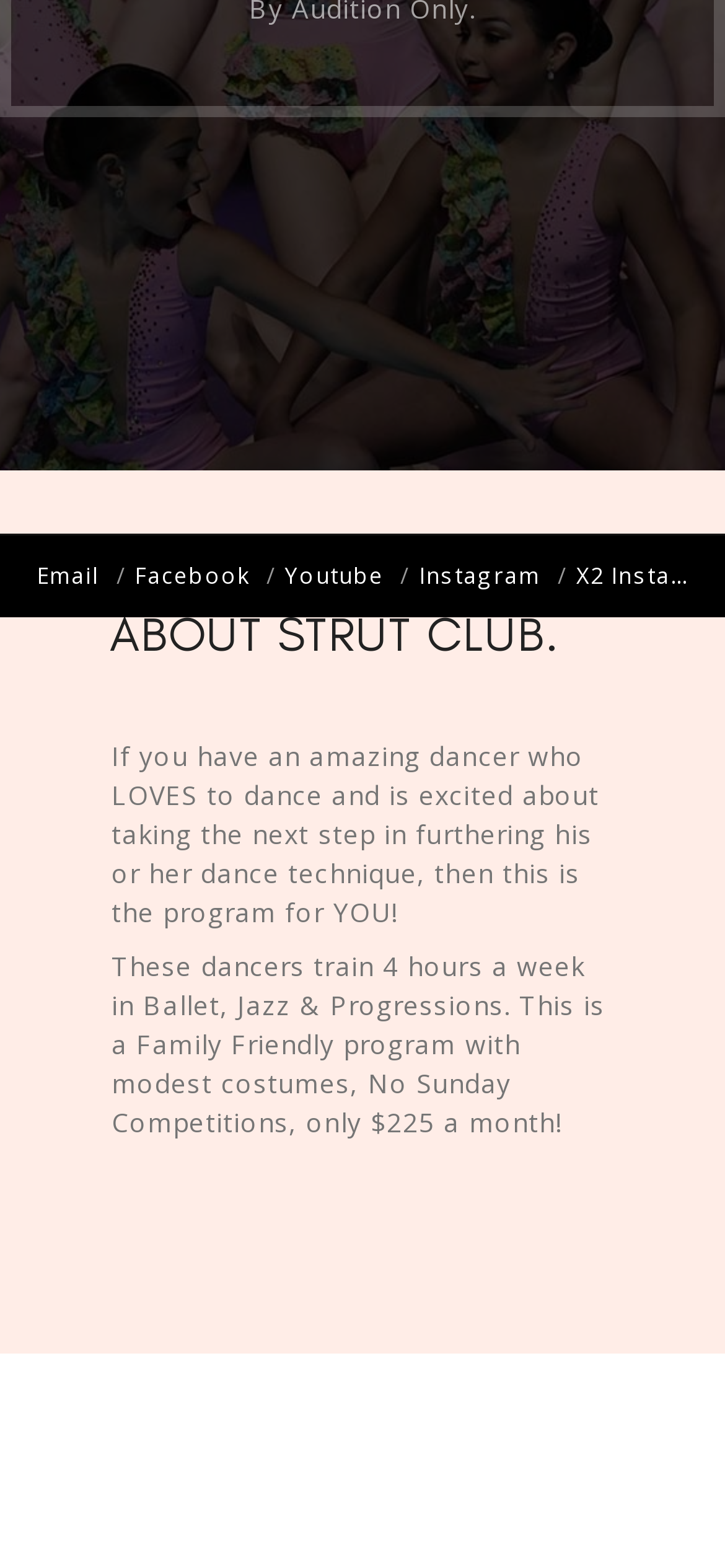Locate the UI element described as follows: "Facebook". Return the bounding box coordinates as four float numbers between 0 and 1 in the order [left, top, right, bottom].

[0.186, 0.357, 0.344, 0.376]